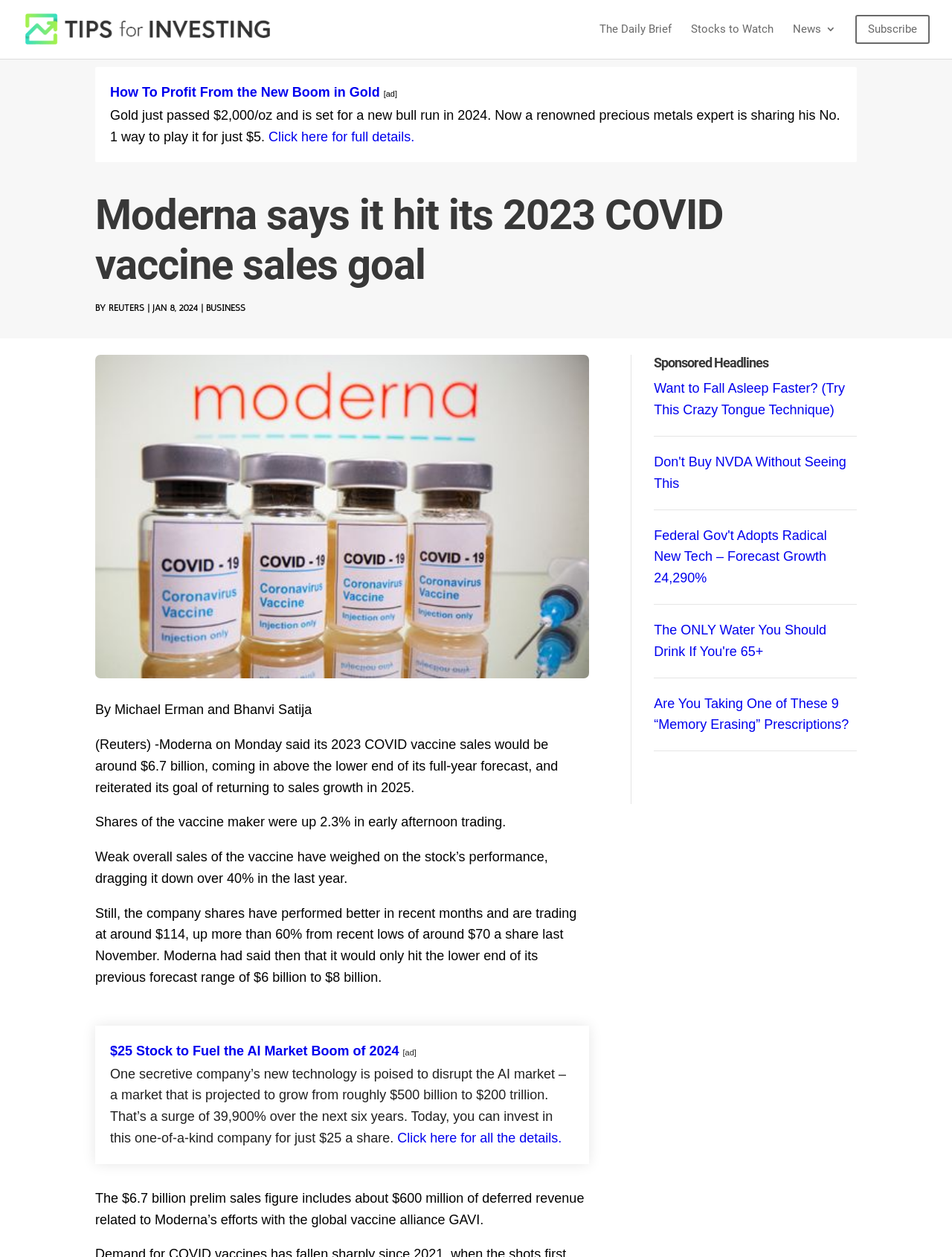Bounding box coordinates are specified in the format (top-left x, top-left y, bottom-right x, bottom-right y). All values are floating point numbers bounded between 0 and 1. Please provide the bounding box coordinate of the region this sentence describes: Documentation

None